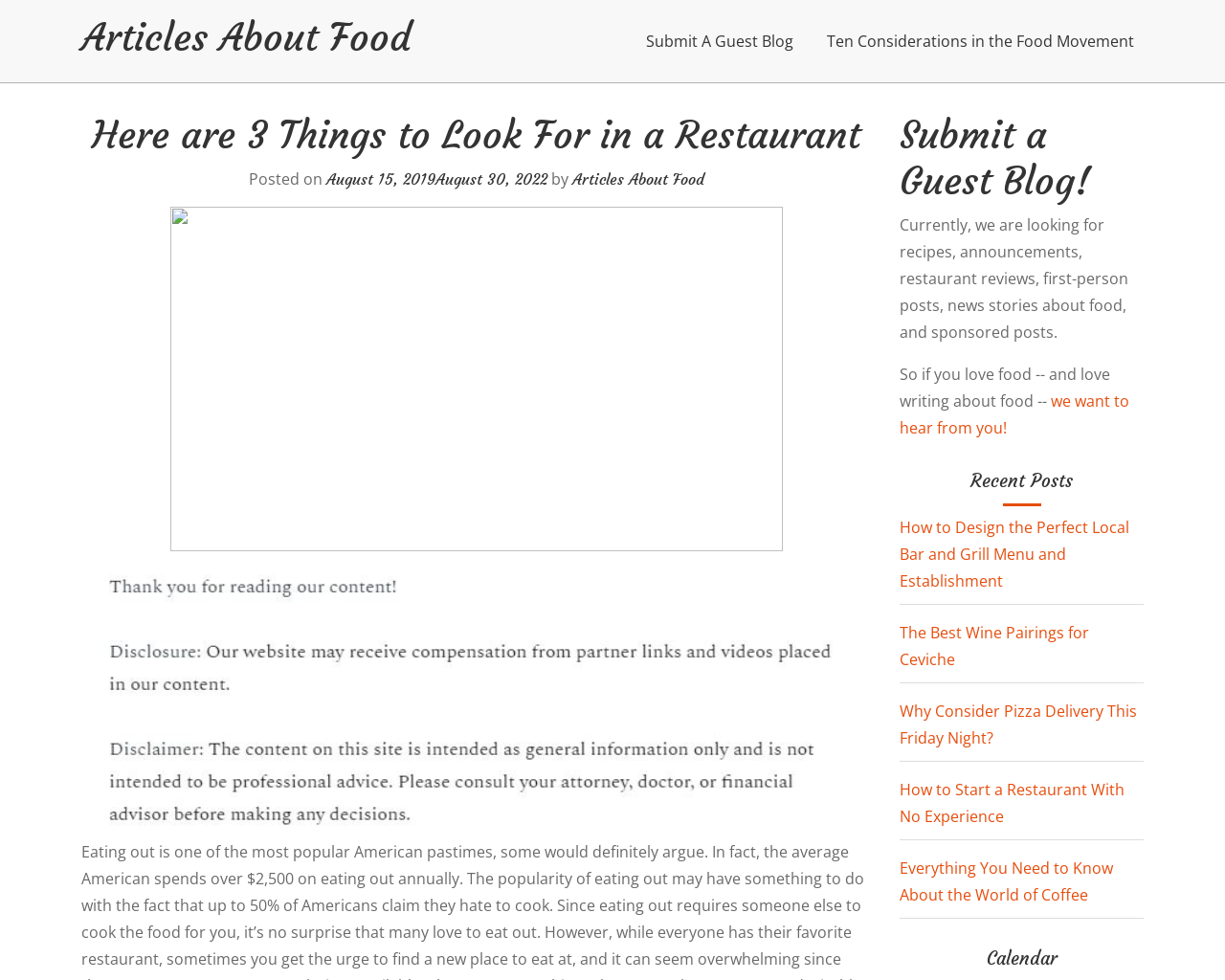Please provide the bounding box coordinates for the element that needs to be clicked to perform the following instruction: "Submit a guest blog". The coordinates should be given as four float numbers between 0 and 1, i.e., [left, top, right, bottom].

[0.734, 0.113, 0.891, 0.209]